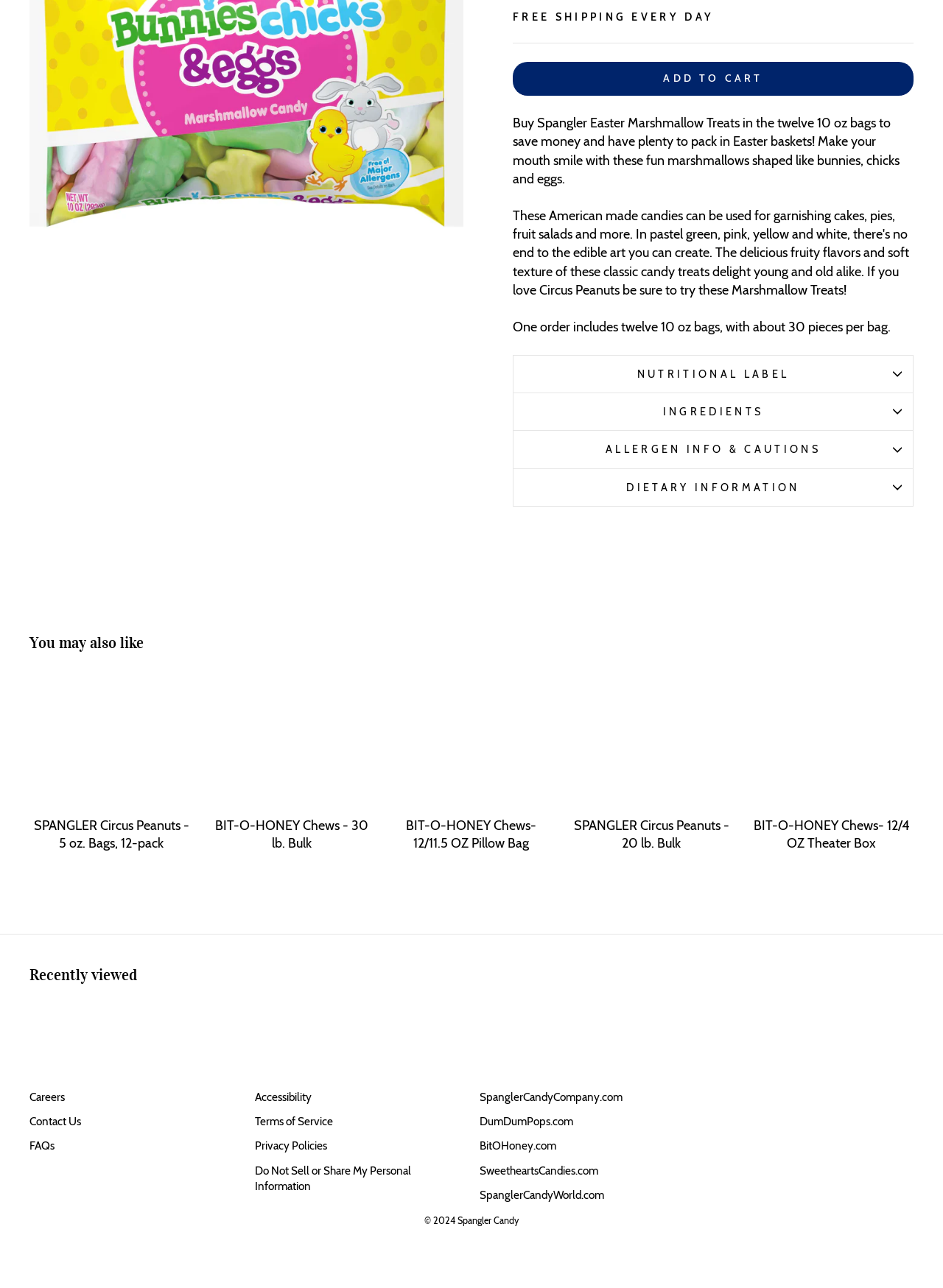Given the description of the UI element: "Careers", predict the bounding box coordinates in the form of [left, top, right, bottom], with each value being a float between 0 and 1.

[0.031, 0.843, 0.069, 0.86]